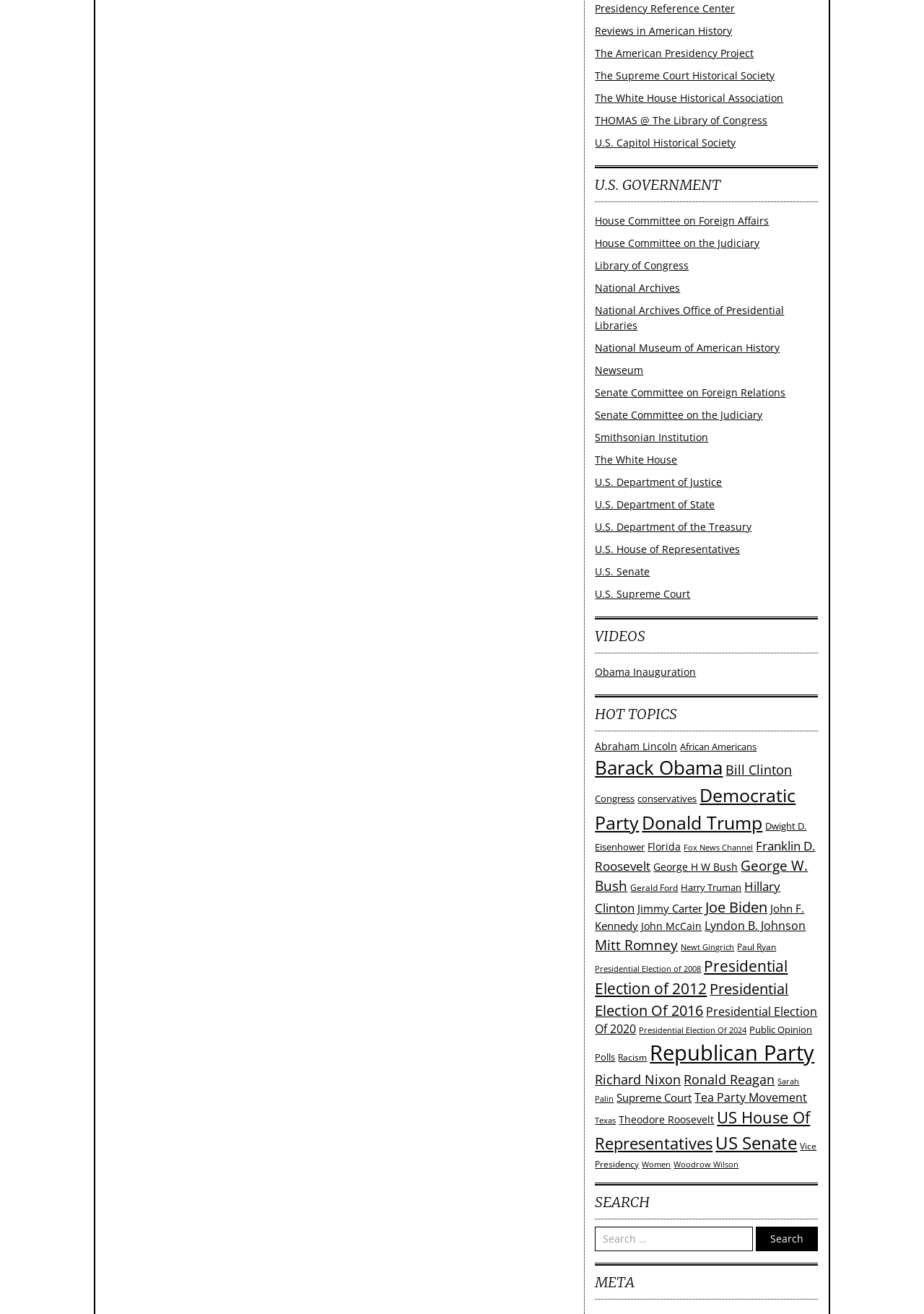Find the bounding box coordinates of the element to click in order to complete this instruction: "Watch Obama Inauguration video". The bounding box coordinates must be four float numbers between 0 and 1, denoted as [left, top, right, bottom].

[0.644, 0.506, 0.753, 0.516]